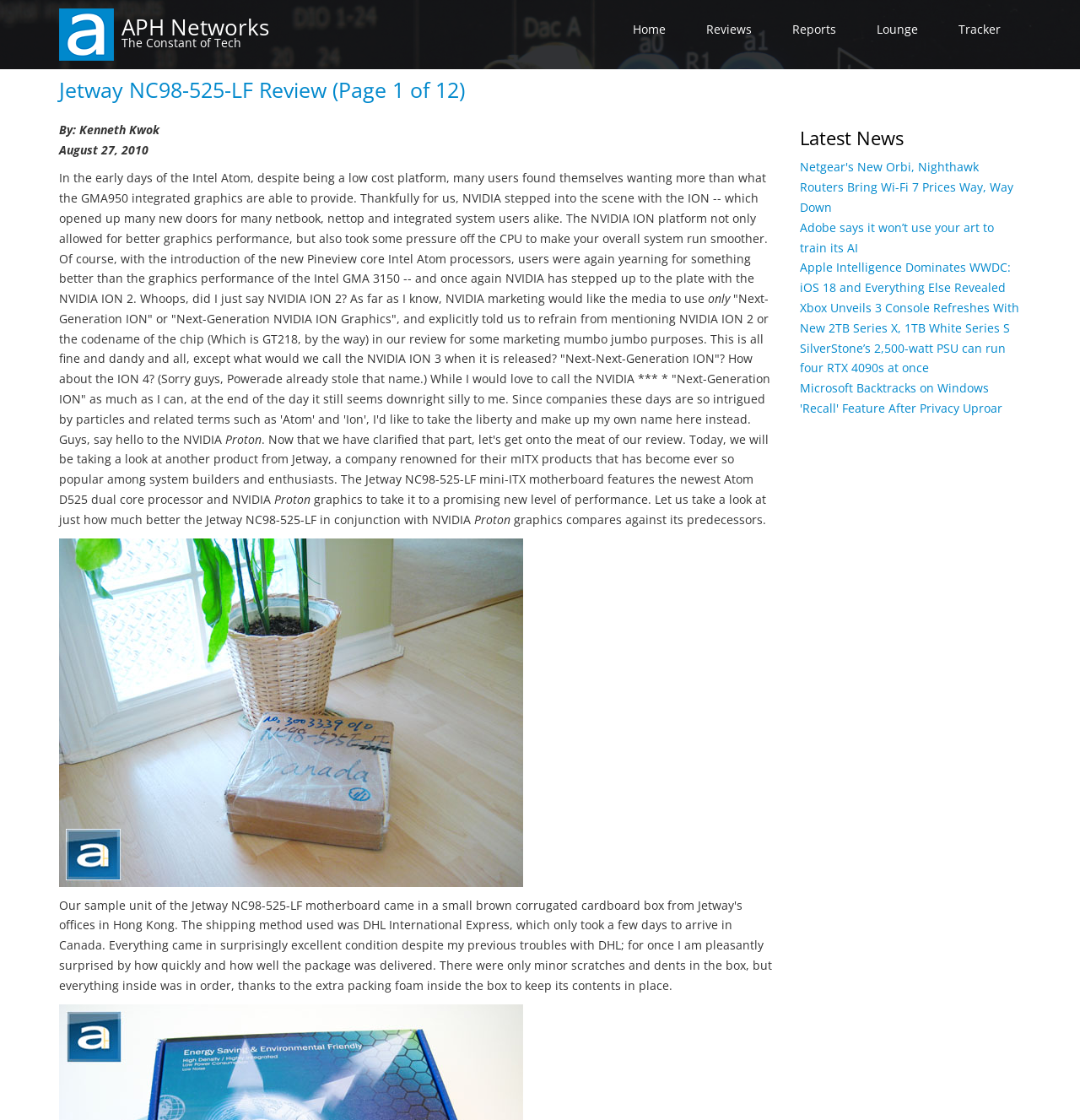Use a single word or phrase to answer the question:
What is the name of the device being reviewed?

Jetway NC98-525-LF